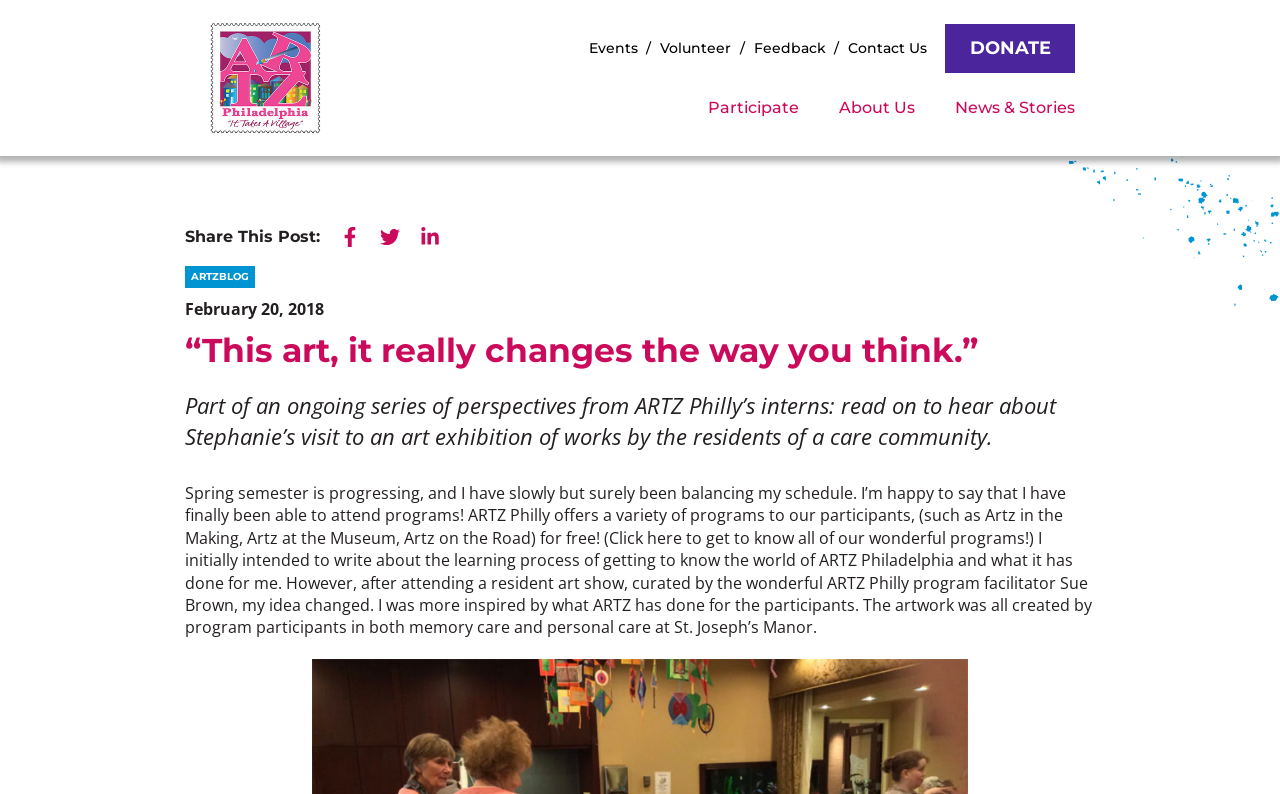From the element description: "News & Stories", extract the bounding box coordinates of the UI element. The coordinates should be expressed as four float numbers between 0 and 1, in the order [left, top, right, bottom].

[0.73, 0.107, 0.855, 0.166]